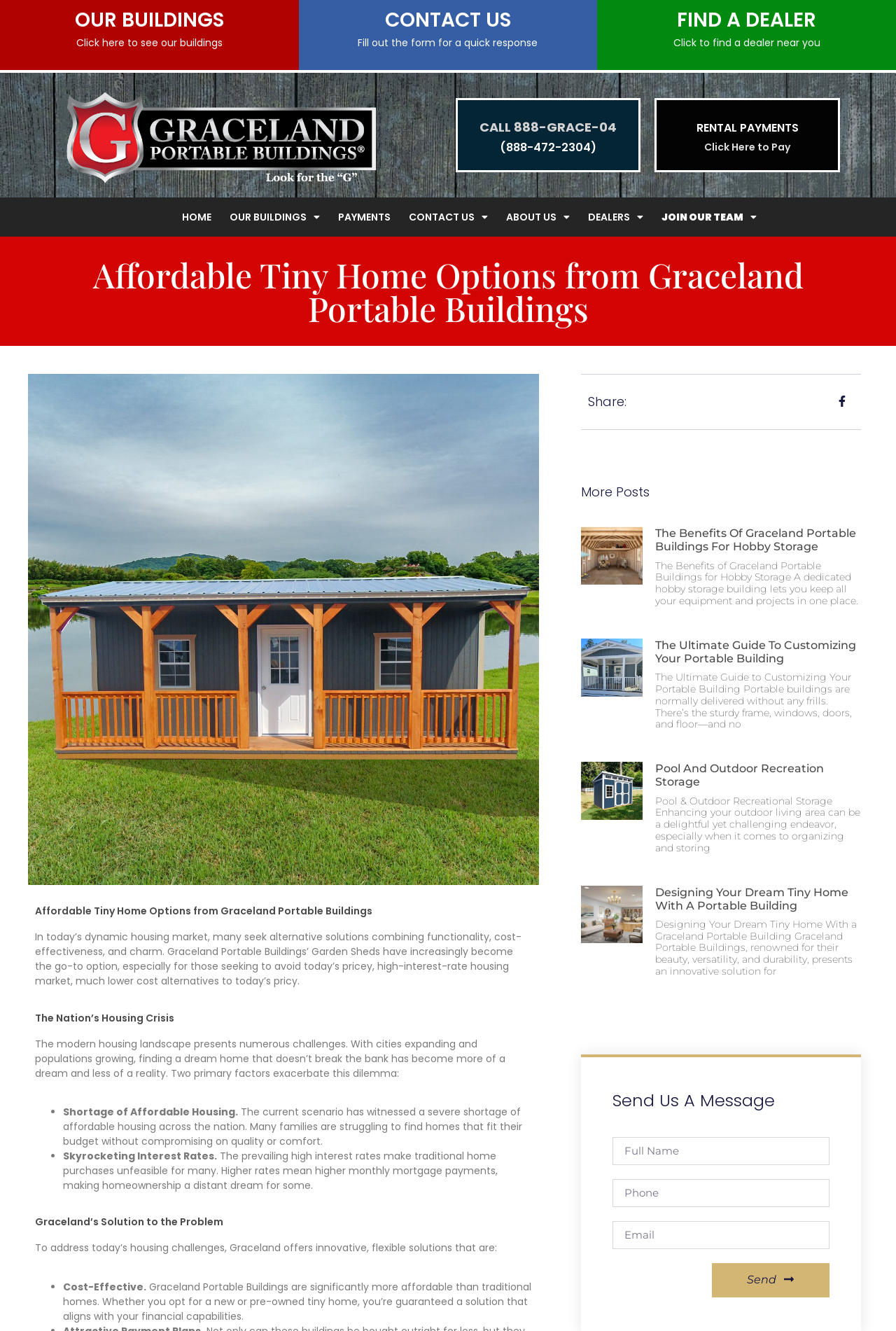Describe all significant elements and features of the webpage.

This webpage is about Graceland Portable Buildings, a company that offers affordable tiny home options. At the top of the page, there is a banner logo of the company, followed by a navigation menu with links to "HOME", "OUR BUILDINGS", "PAYMENTS", "CONTACT US", "ABOUT US", "DEALERS", and "JOIN OUR TEAM". 

Below the navigation menu, there are three prominent sections: "OUR BUILDINGS", "CONTACT US", and "FIND A DEALER", each with a heading and a "CLICK HERE" link. 

The main content of the page is divided into four sections. The first section has a heading "Affordable Tiny Home Options from Graceland Portable Buildings" and a paragraph of text describing the benefits of Graceland Portable Buildings' Garden Sheds. 

The second section has a heading "The Nation’s Housing Crisis" and discusses the challenges of finding affordable housing, including a shortage of affordable housing and skyrocketing interest rates. 

The third section has a heading "Graceland’s Solution to the Problem" and explains how Graceland offers innovative, flexible solutions that are cost-effective, functional, and charming. 

The fourth section is a blog or news section, featuring four articles with headings, images, and summaries. The articles are about the benefits of Graceland Portable Buildings for hobby storage, customizing portable buildings, pool and outdoor recreation storage, and designing dream tiny homes with portable buildings. 

At the bottom of the page, there is a "Share" section with a link, followed by a "More Posts" section with a heading and a link. There is also a contact form with fields for full name, phone, email, and a "Send" button.